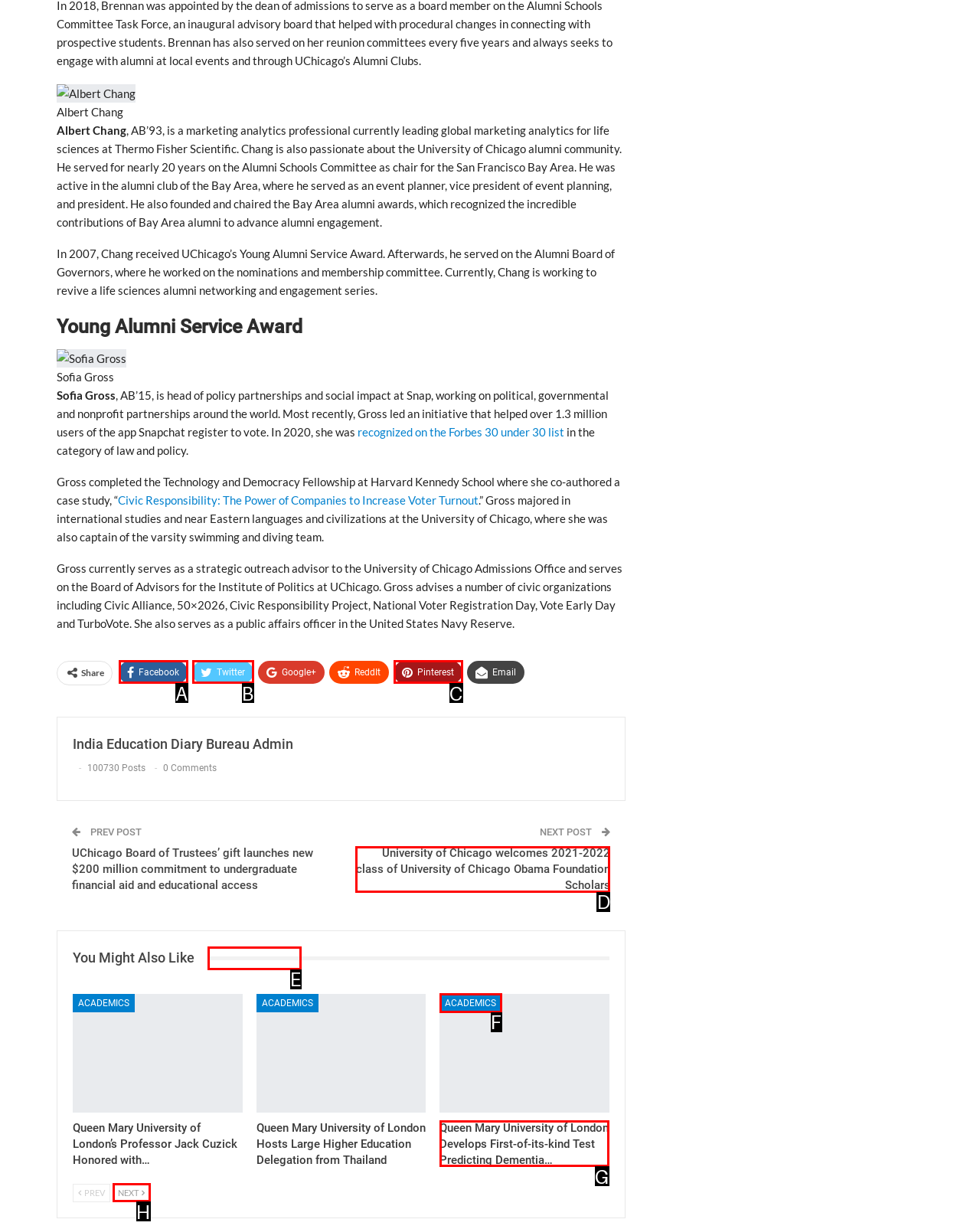Identify the letter of the UI element that fits the description: More from author
Respond with the letter of the option directly.

E